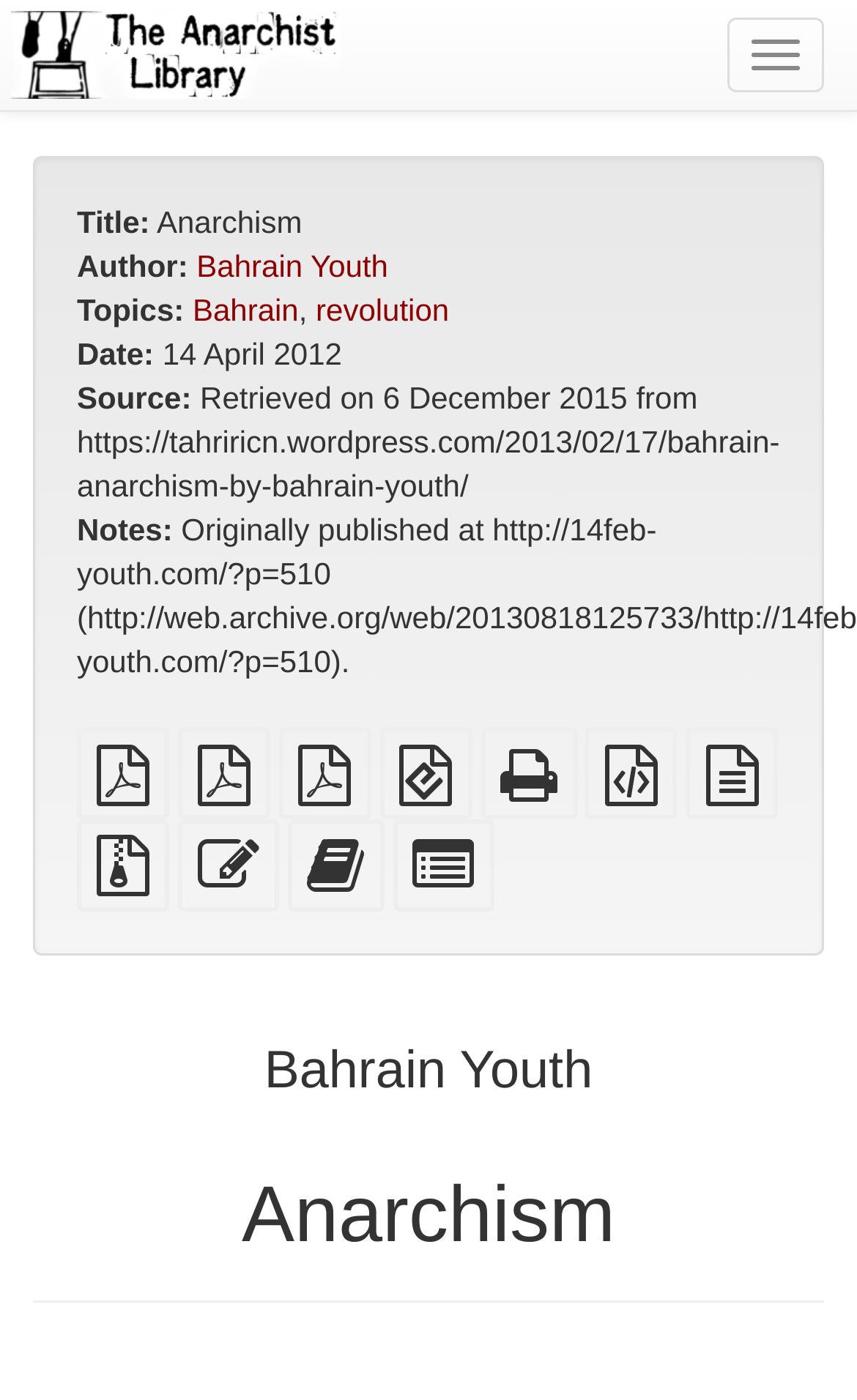Determine the bounding box coordinates for the area that needs to be clicked to fulfill this task: "Toggle navigation". The coordinates must be given as four float numbers between 0 and 1, i.e., [left, top, right, bottom].

[0.849, 0.013, 0.962, 0.066]